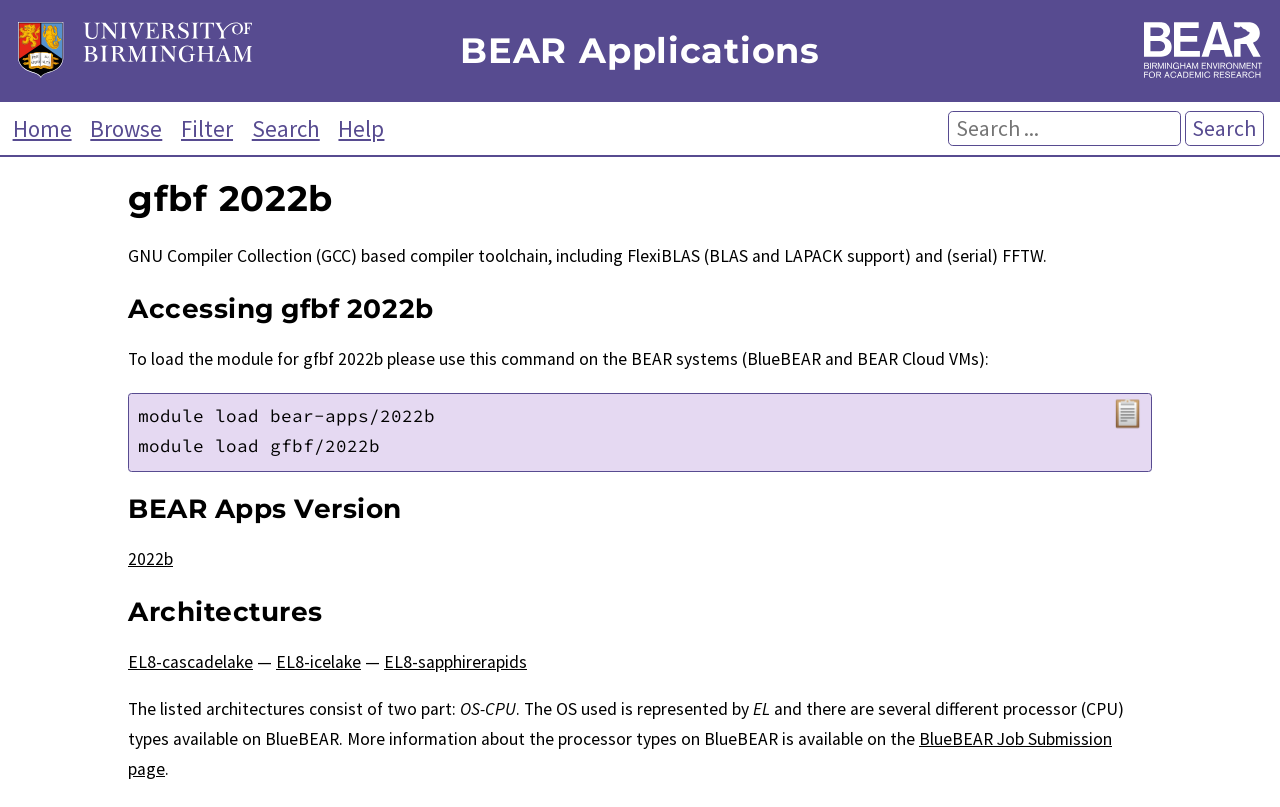Please identify the bounding box coordinates of the region to click in order to complete the given instruction: "Click the University of Birmingham Logo". The coordinates should be four float numbers between 0 and 1, i.e., [left, top, right, bottom].

[0.014, 0.027, 0.25, 0.103]